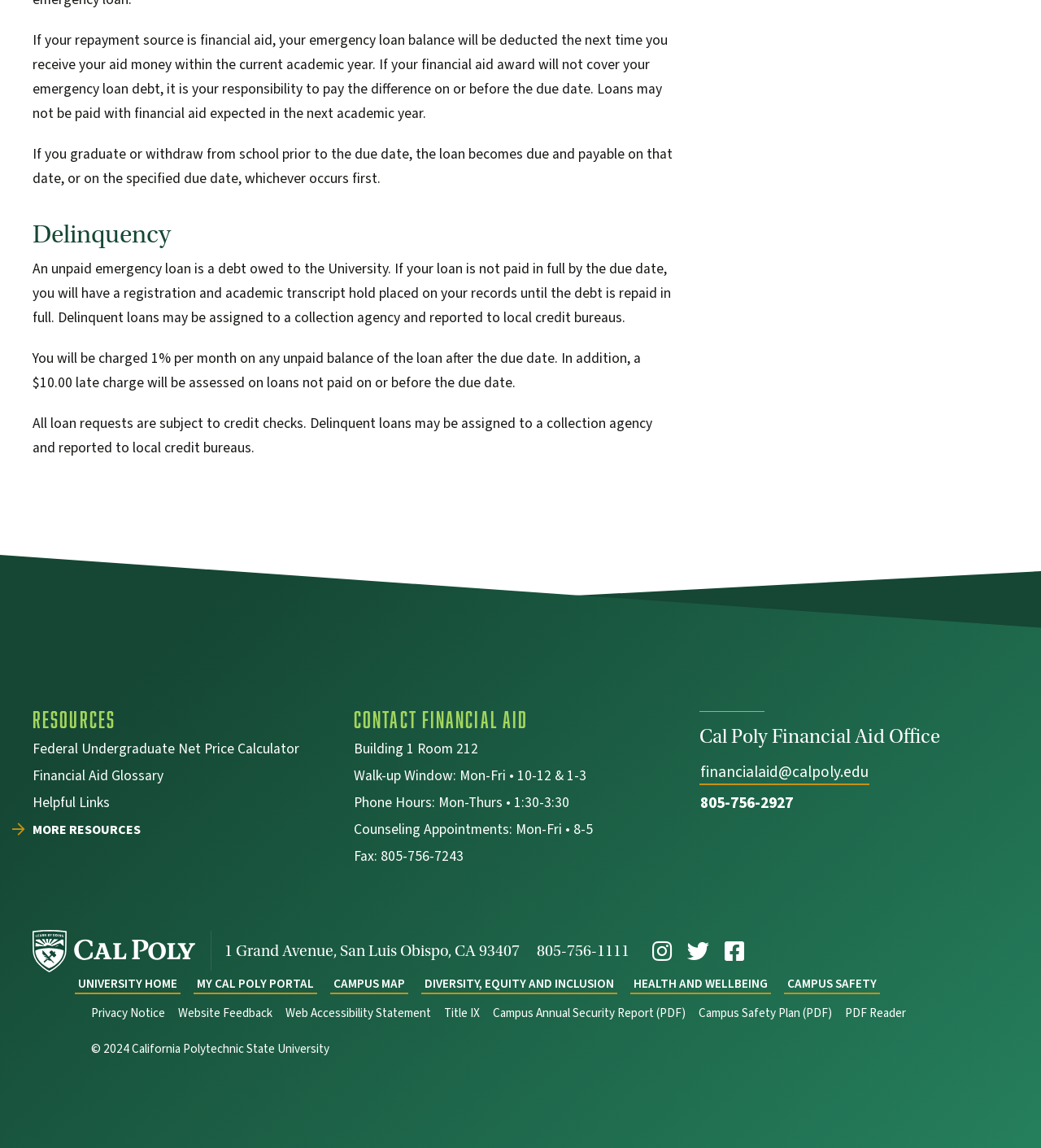Please give a succinct answer to the question in one word or phrase:
What is the consequence of graduating or withdrawing from school prior to the due date?

Loan becomes due and payable